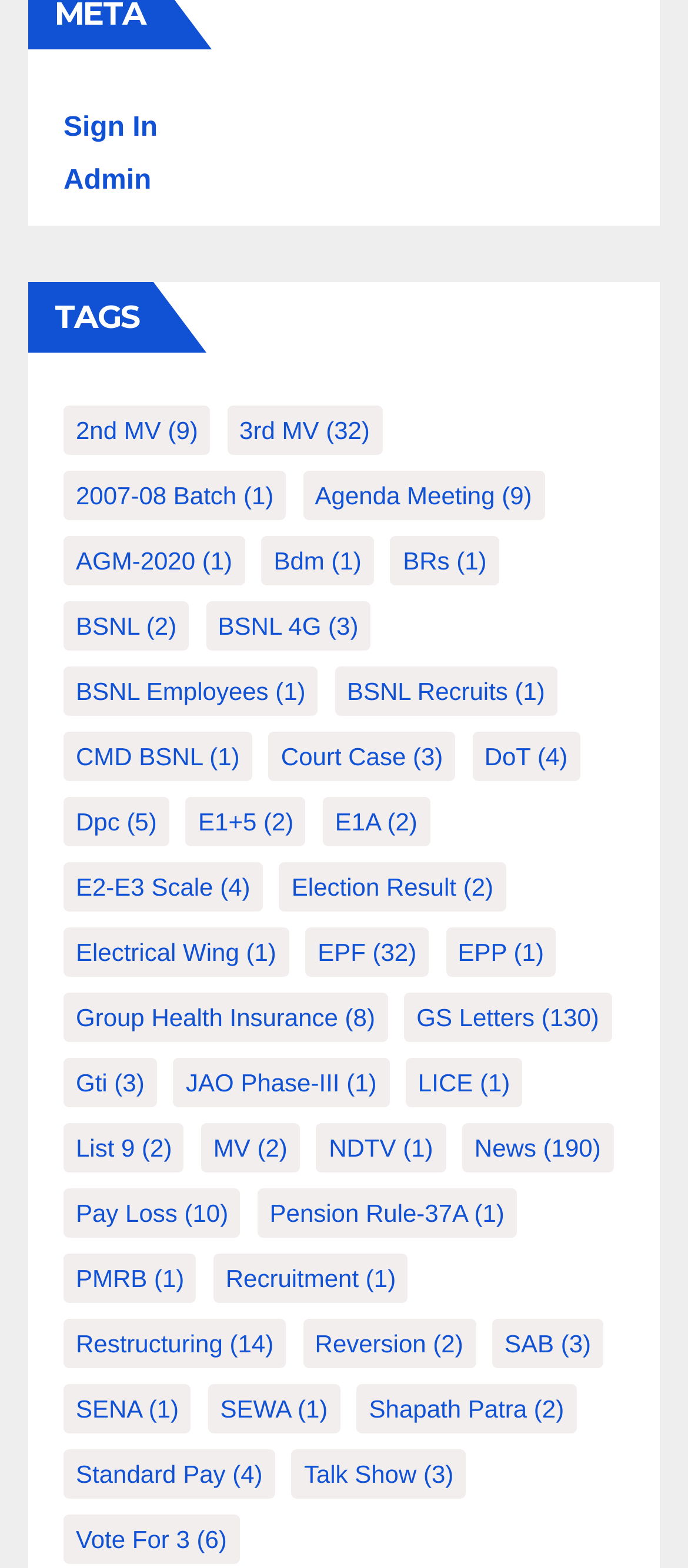How many links are there under the 'TAGS' heading?
Please provide a detailed and comprehensive answer to the question.

I counted the number of links under the 'TAGS' heading, which starts from '2nd MV (9 items)' and ends at 'Shapath Patra (2 items)'. There are 49 links in total.